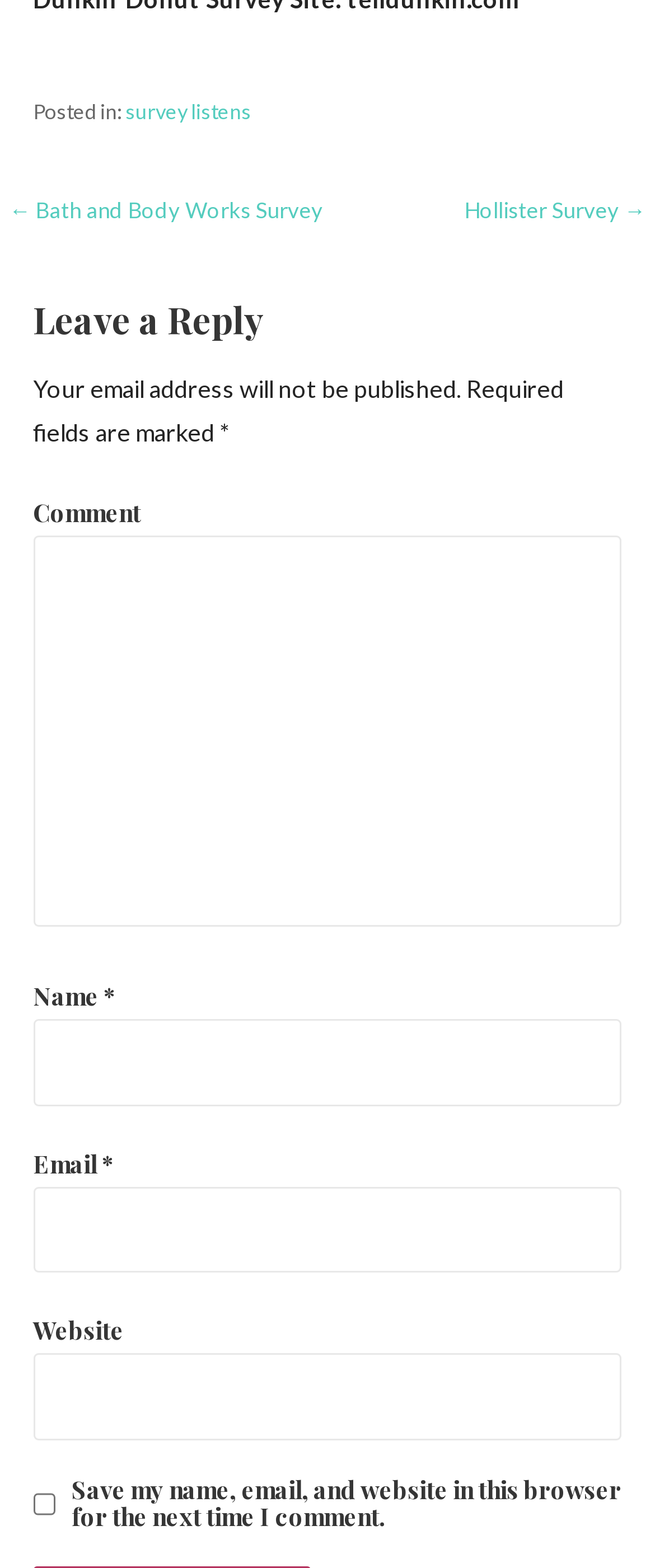What is the purpose of the checkbox at the bottom?
Based on the screenshot, give a detailed explanation to answer the question.

The purpose of the checkbox at the bottom is to save the user's name, email, and website in the browser for the next time they comment, as indicated by the checkbox label 'Save my name, email, and website in this browser for the next time I comment'.